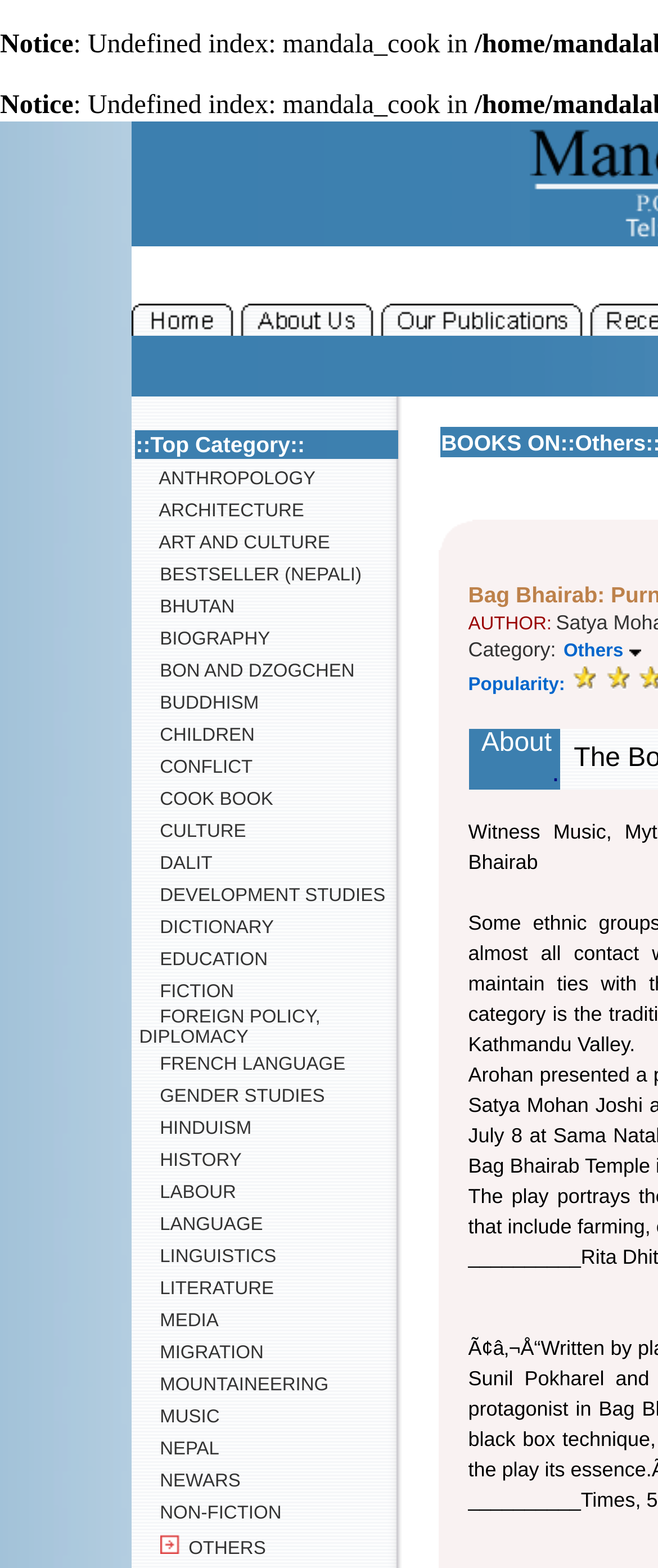What is the name of the publication company?
Look at the webpage screenshot and answer the question with a detailed explanation.

The webpage title mentions 'Mandala Book Point, Kantipath, Kathmandu, Nepal', which suggests that Mandala Book Point is the publication company.